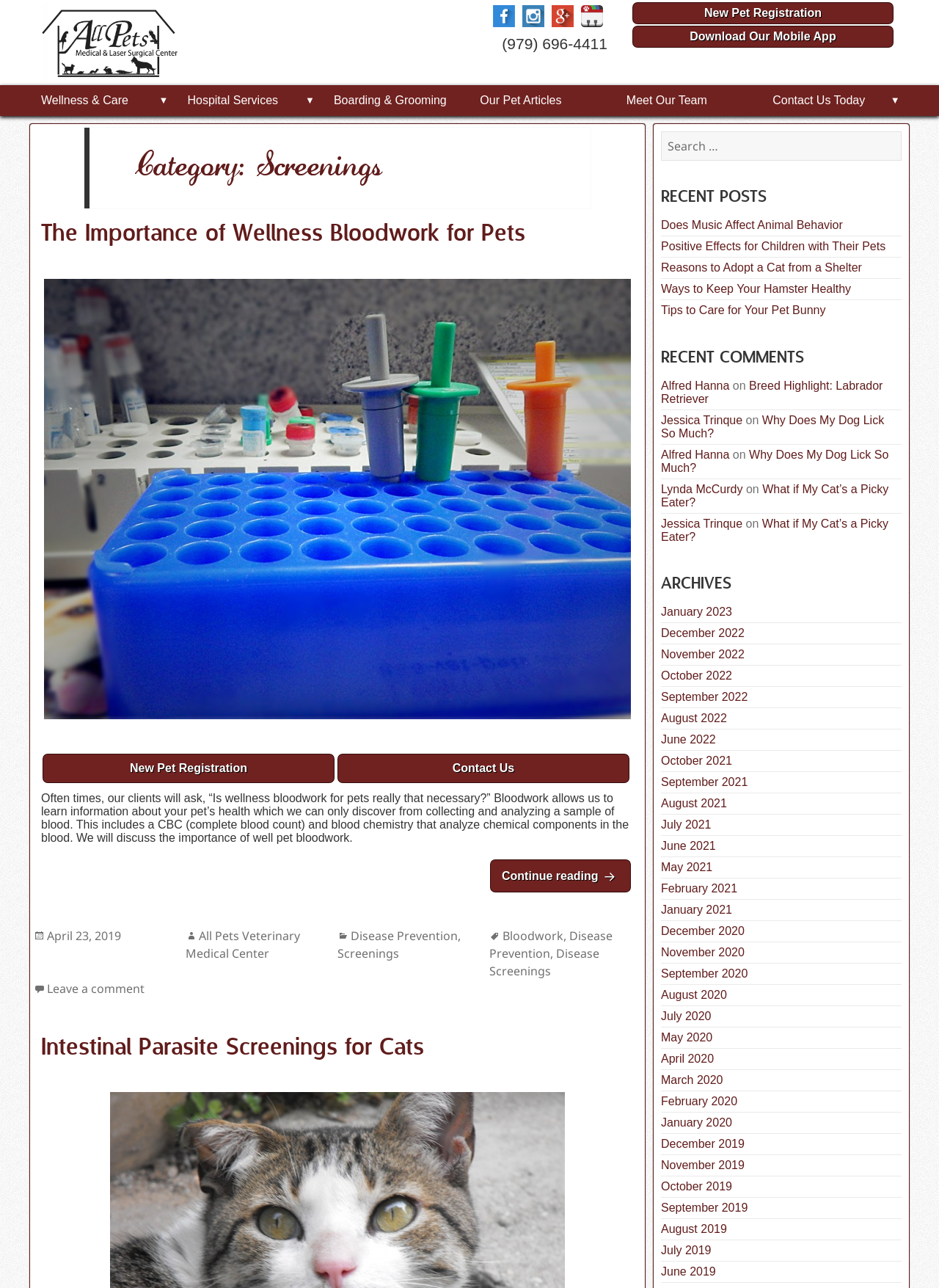Identify the bounding box for the described UI element: "Screenings".

[0.359, 0.734, 0.425, 0.747]